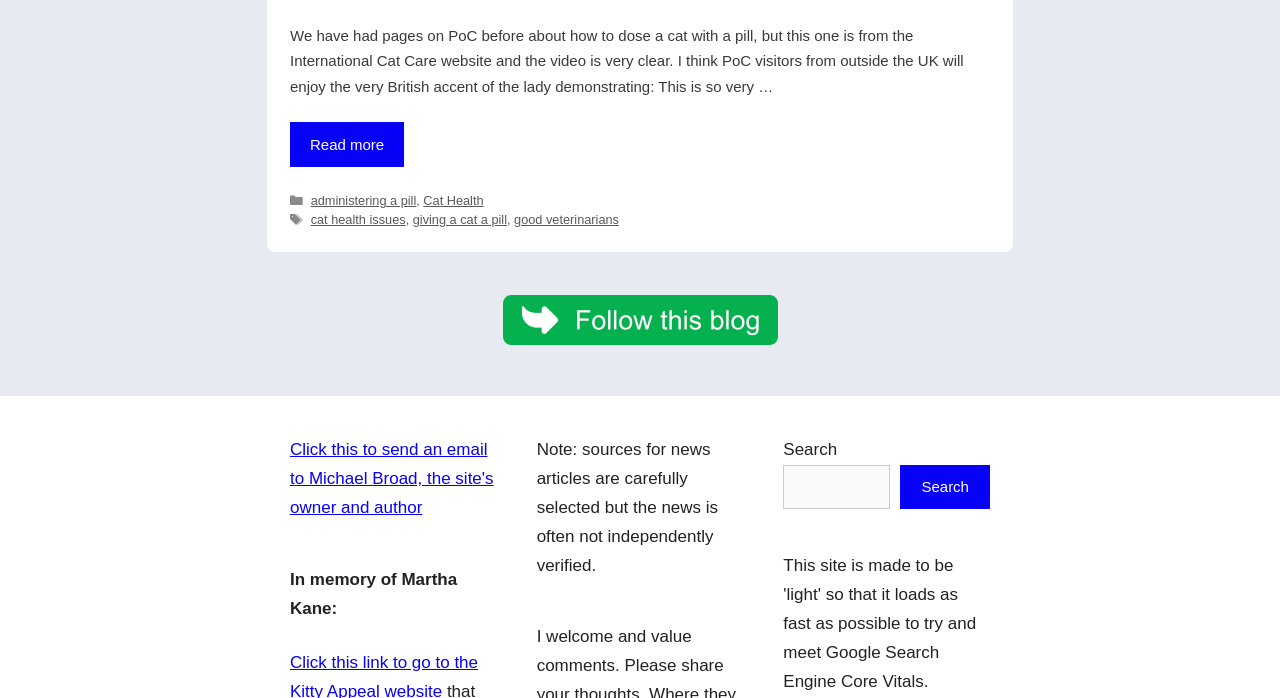Identify the bounding box coordinates for the UI element that matches this description: "alt="follow it link and logo"".

[0.393, 0.475, 0.607, 0.499]